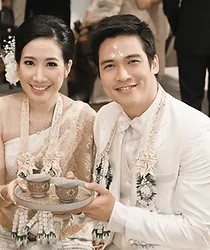What are the couple holding?
Based on the visual details in the image, please answer the question thoroughly.

The caption states that the couple are 'holding a tray containing ceremonial cups', suggesting that they are holding ceremonial cups as part of the marriage ceremony.